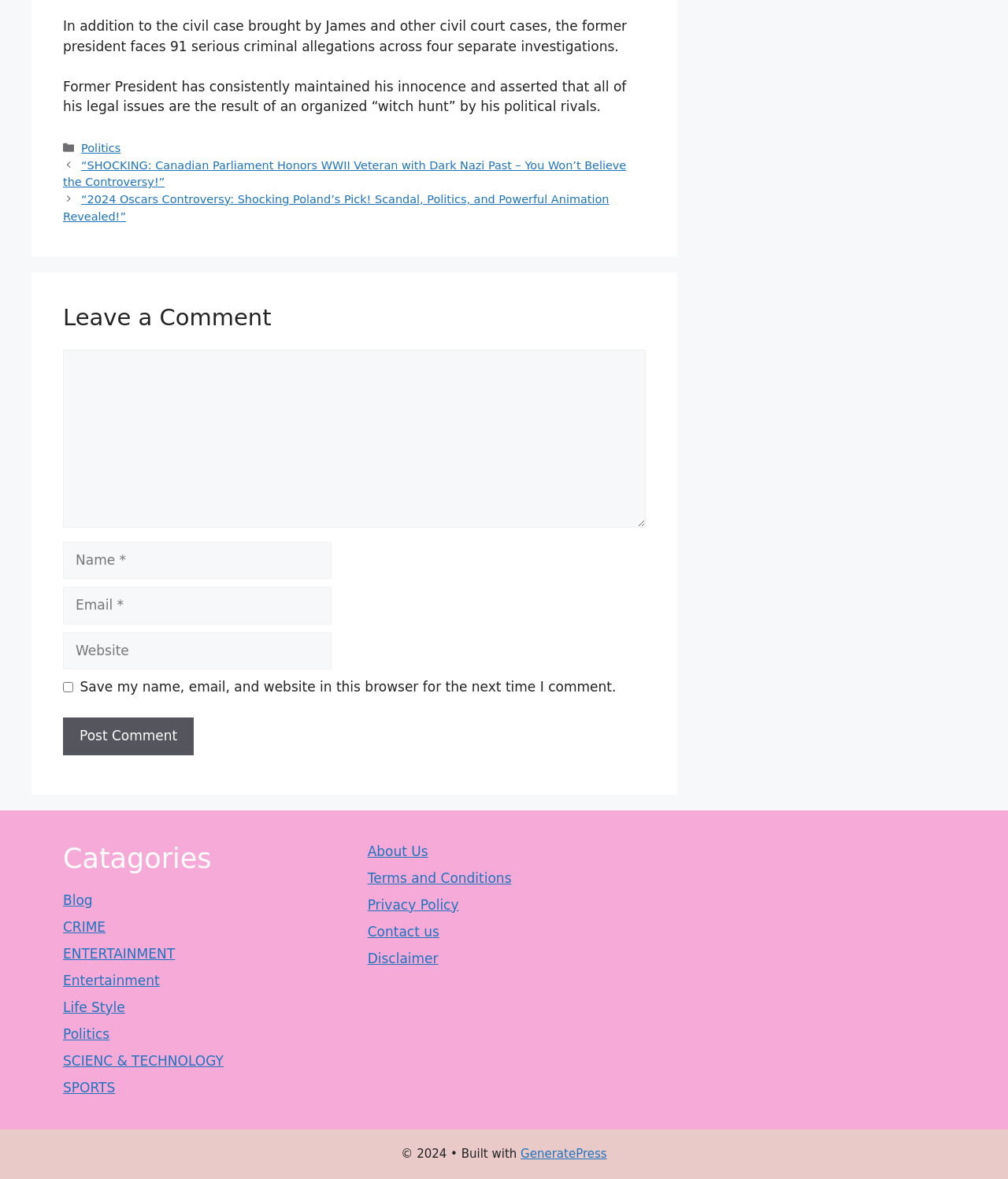Please specify the bounding box coordinates of the clickable region necessary for completing the following instruction: "Enter your name in the 'Name' field". The coordinates must consist of four float numbers between 0 and 1, i.e., [left, top, right, bottom].

[0.062, 0.459, 0.329, 0.491]